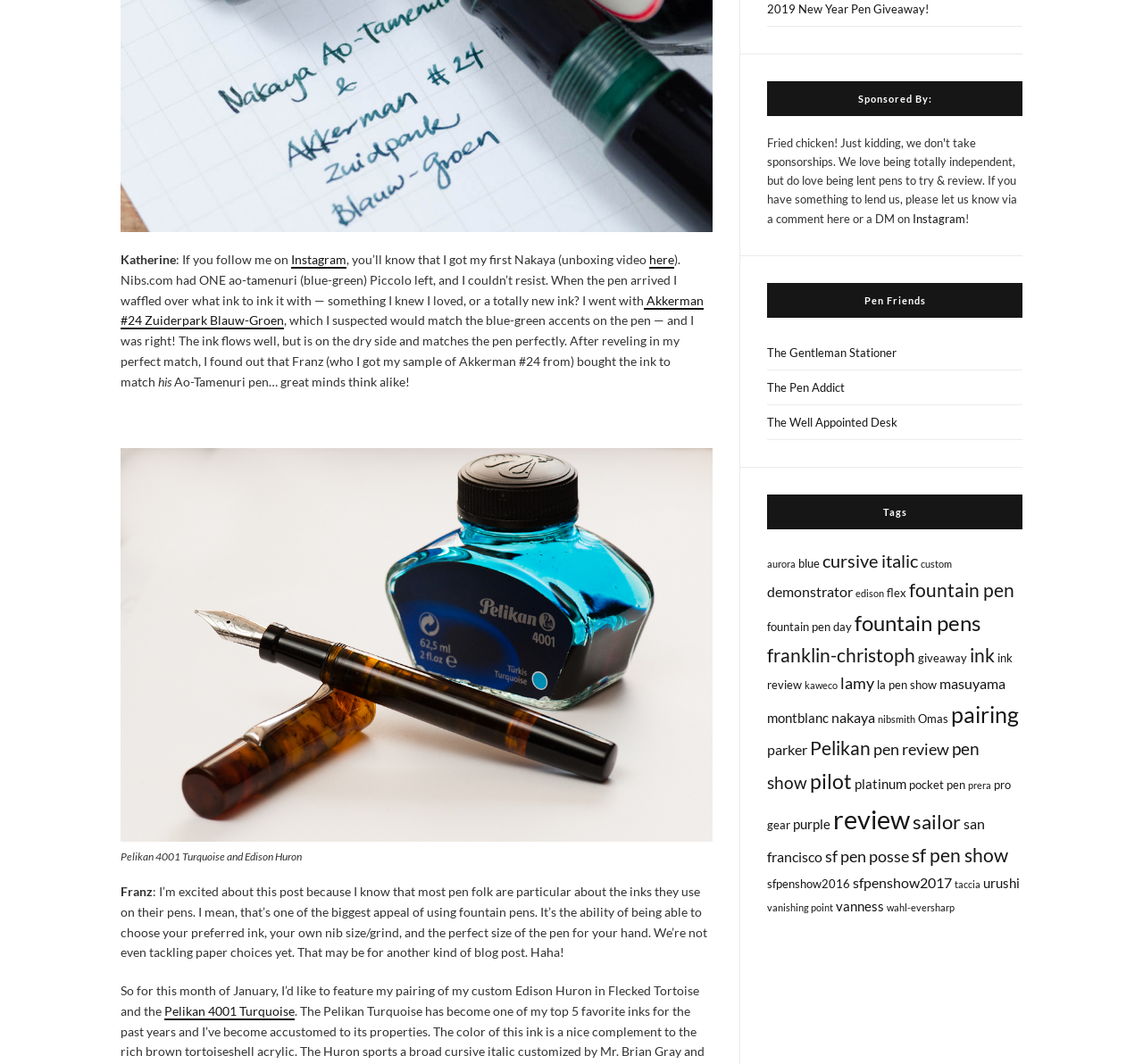What is the color of the ink used in the pen?
Provide a concise answer using a single word or phrase based on the image.

Blue-green